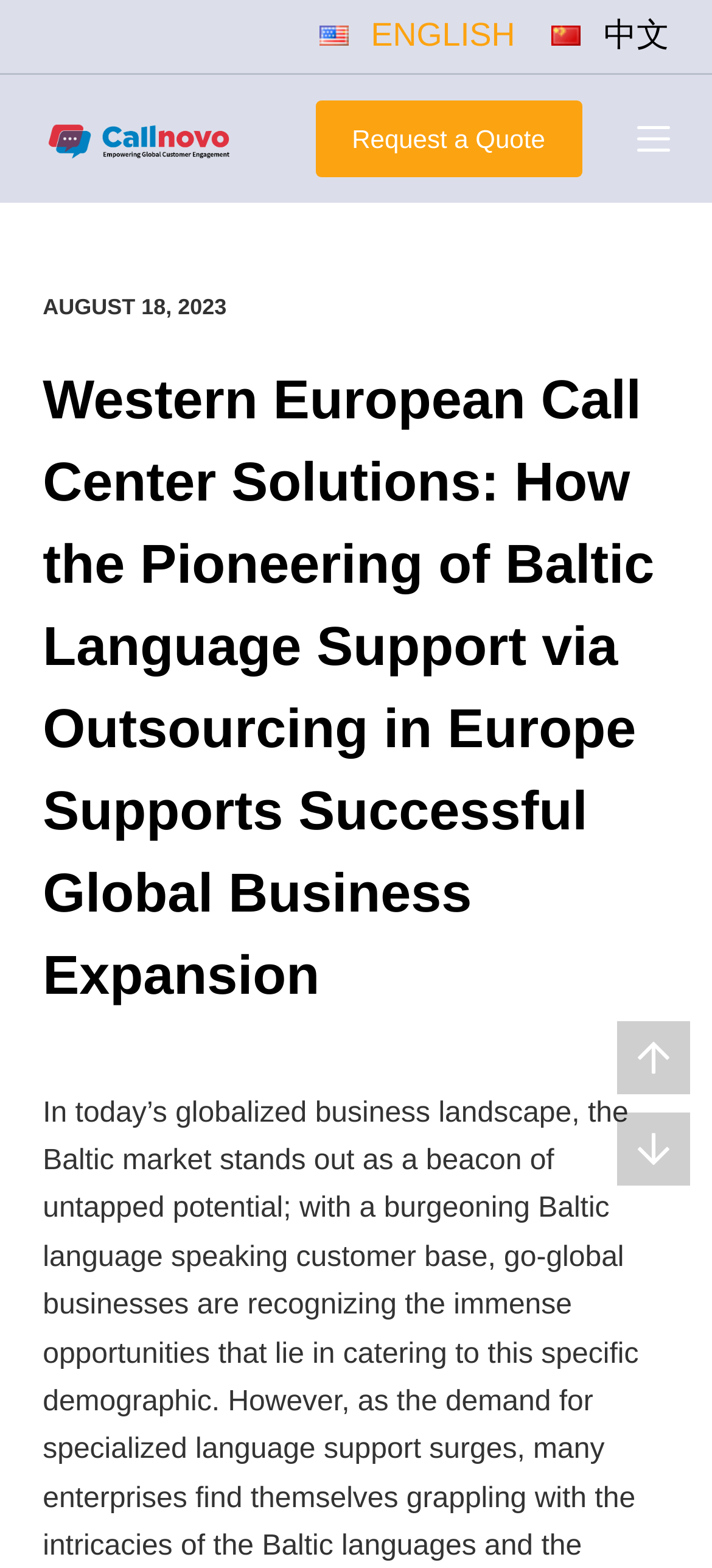Extract the bounding box for the UI element that matches this description: "Request a Quote".

[0.443, 0.064, 0.817, 0.113]